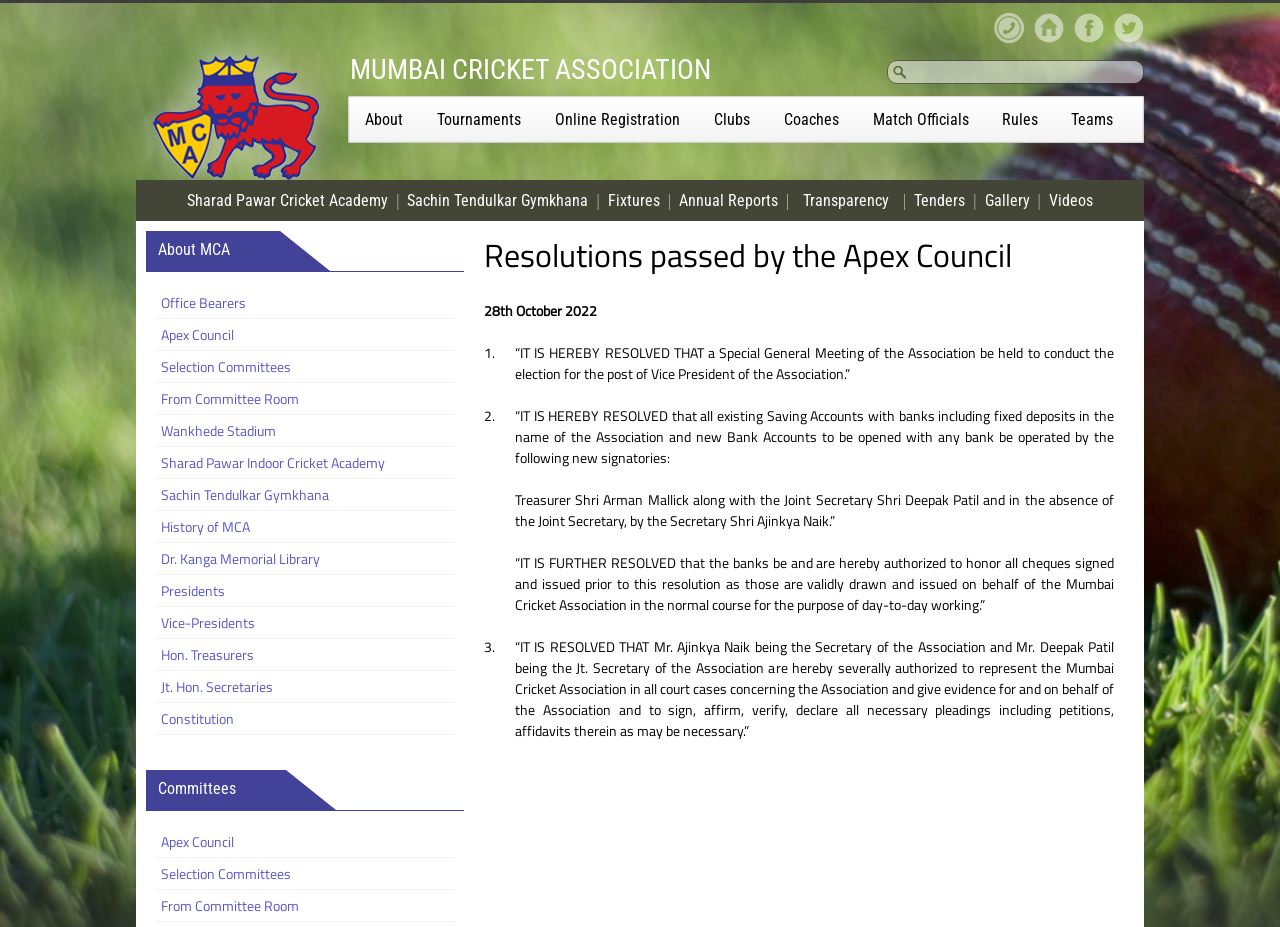What is the date of the resolutions passed by the Apex Council?
Based on the image, answer the question with a single word or brief phrase.

28th October 2022